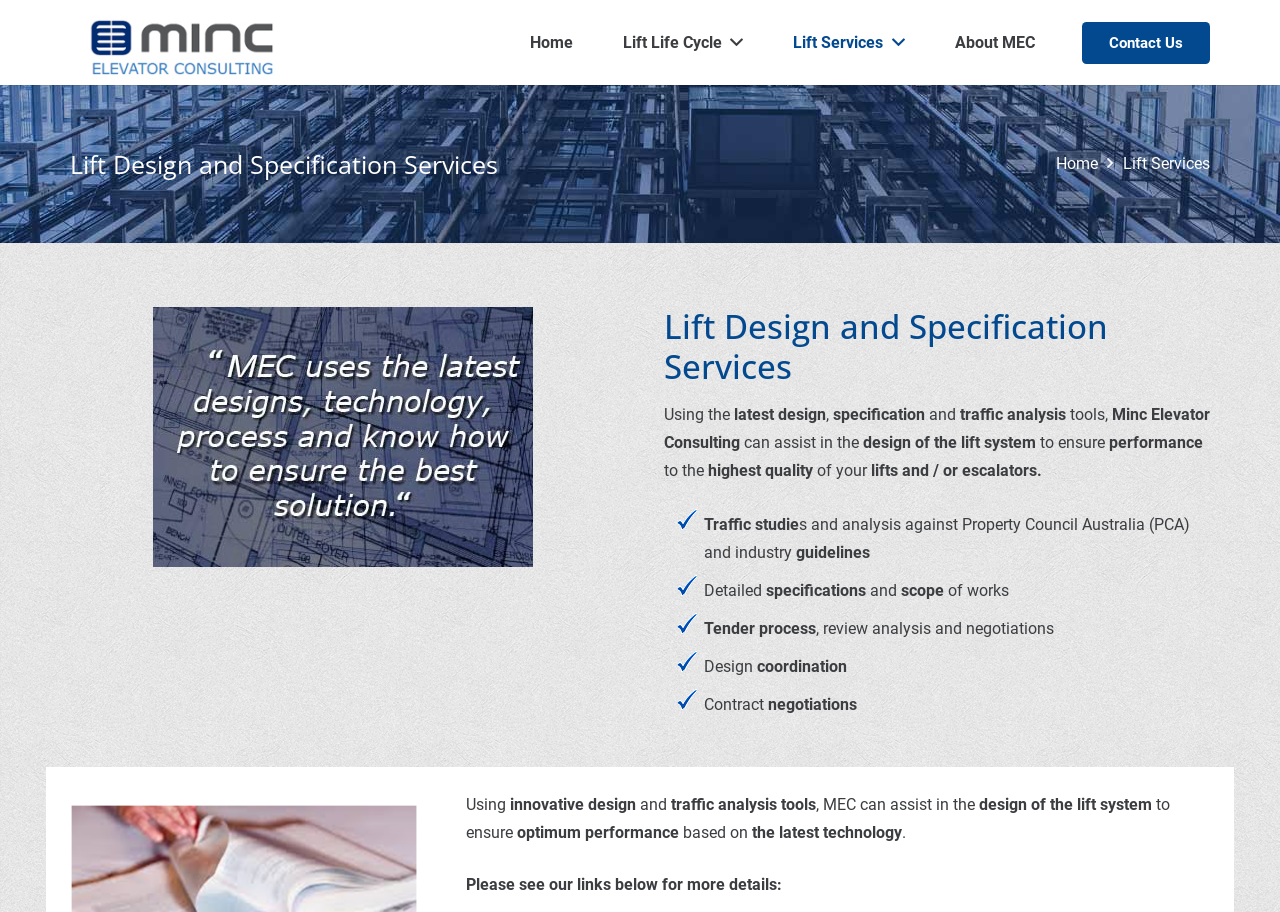What is the name of the company providing lift design services?
Look at the image and respond with a single word or a short phrase.

Minc Elevator Consulting